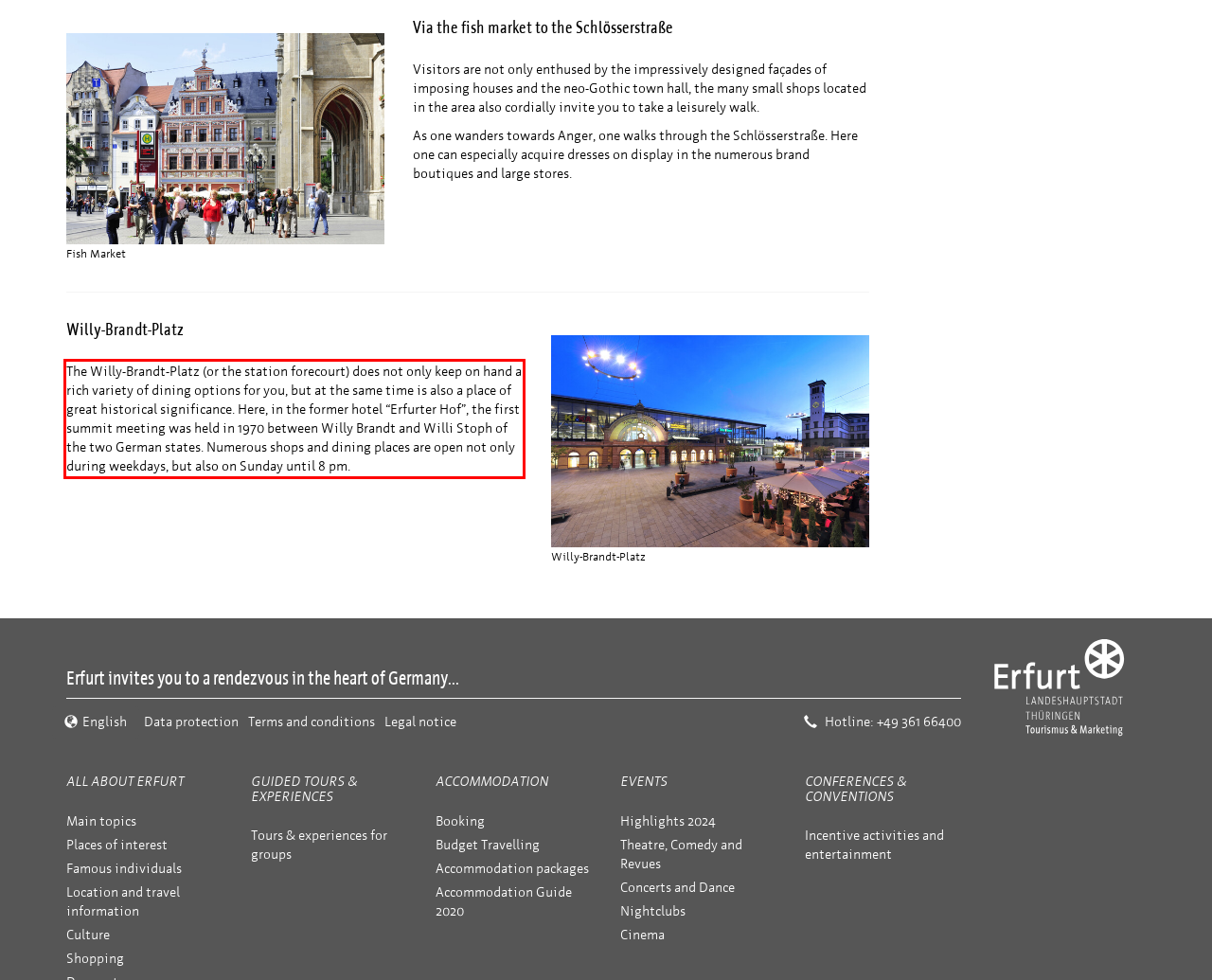View the screenshot of the webpage and identify the UI element surrounded by a red bounding box. Extract the text contained within this red bounding box.

The Willy-Brandt-Platz (or the station forecourt) does not only keep on hand a rich variety of dining options for you, but at the same time is also a place of great historical significance. Here, in the former hotel “Erfurter Hof”, the first summit meeting was held in 1970 between Willy Brandt and Willi Stoph of the two German states. Numerous shops and dining places are open not only during weekdays, but also on Sunday until 8 pm.